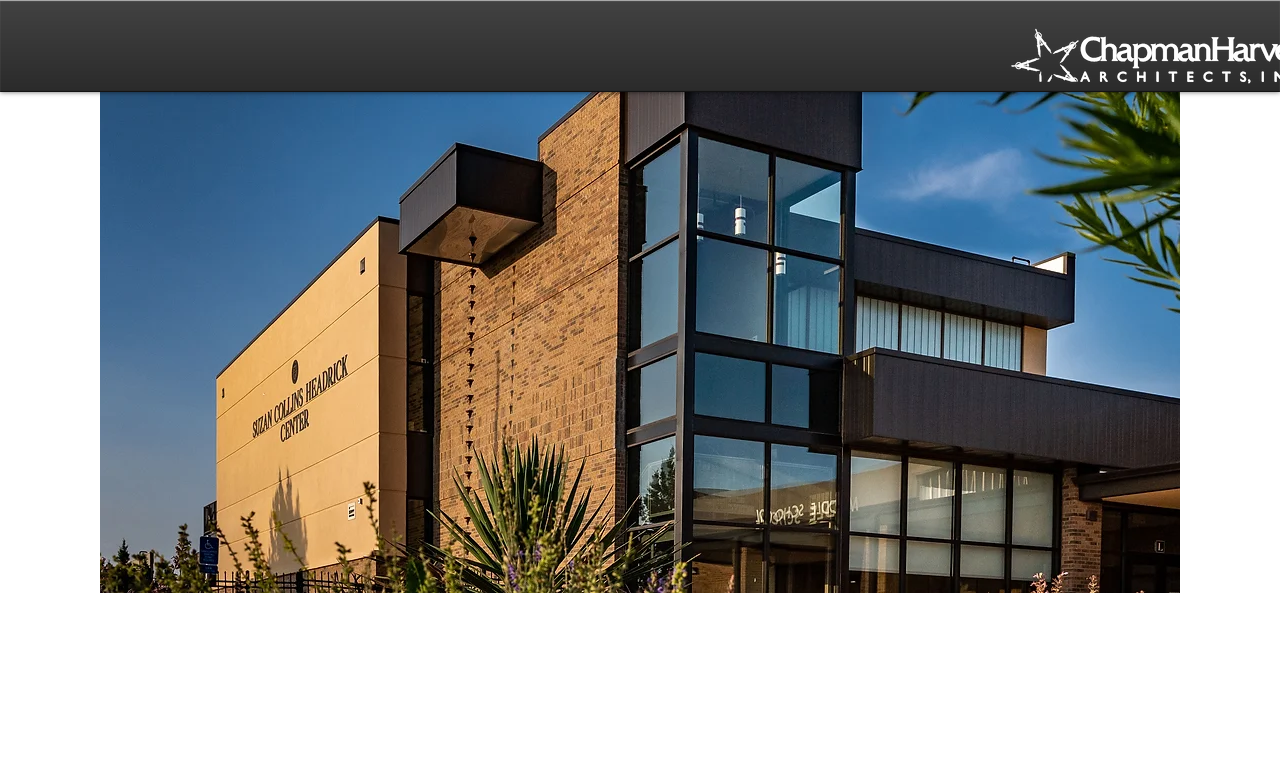Please determine the headline of the webpage and provide its content.

All Saints Episcopal School STEM Addition